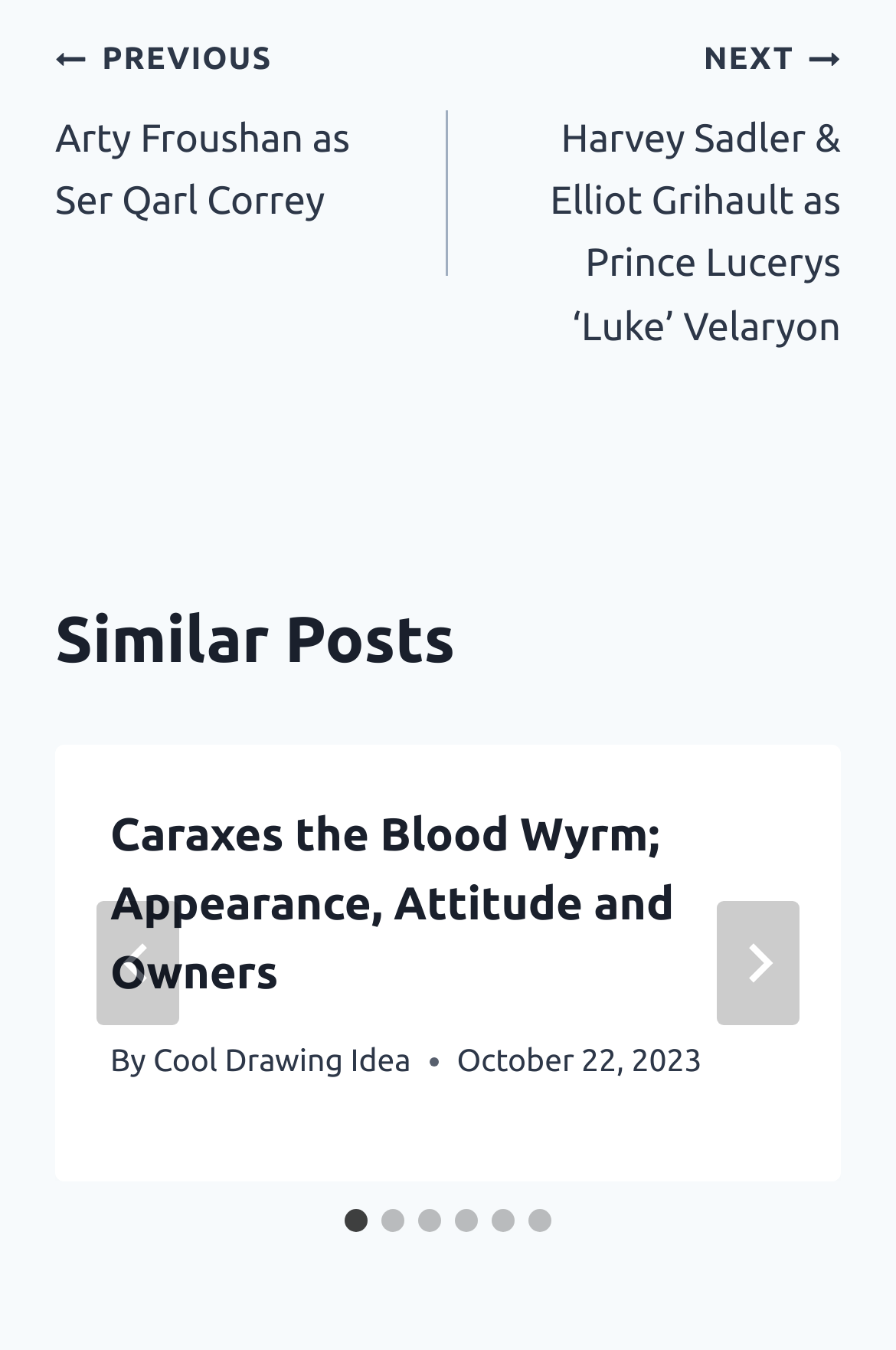Provide the bounding box coordinates of the HTML element described as: "aria-label="Next"". The bounding box coordinates should be four float numbers between 0 and 1, i.e., [left, top, right, bottom].

[0.8, 0.667, 0.892, 0.759]